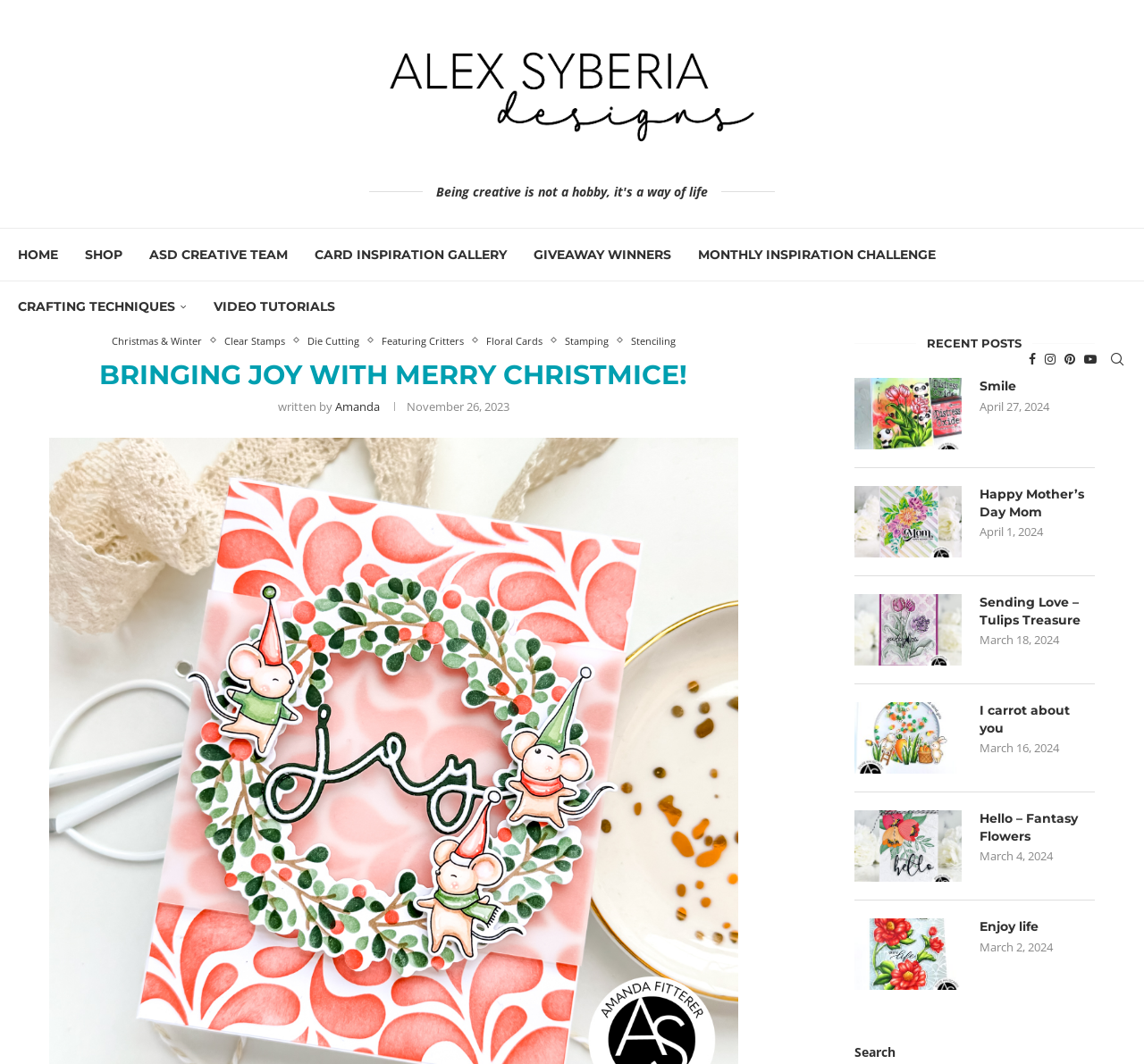Locate the bounding box coordinates of the area where you should click to accomplish the instruction: "Read the post 'Smile'".

[0.747, 0.355, 0.841, 0.422]